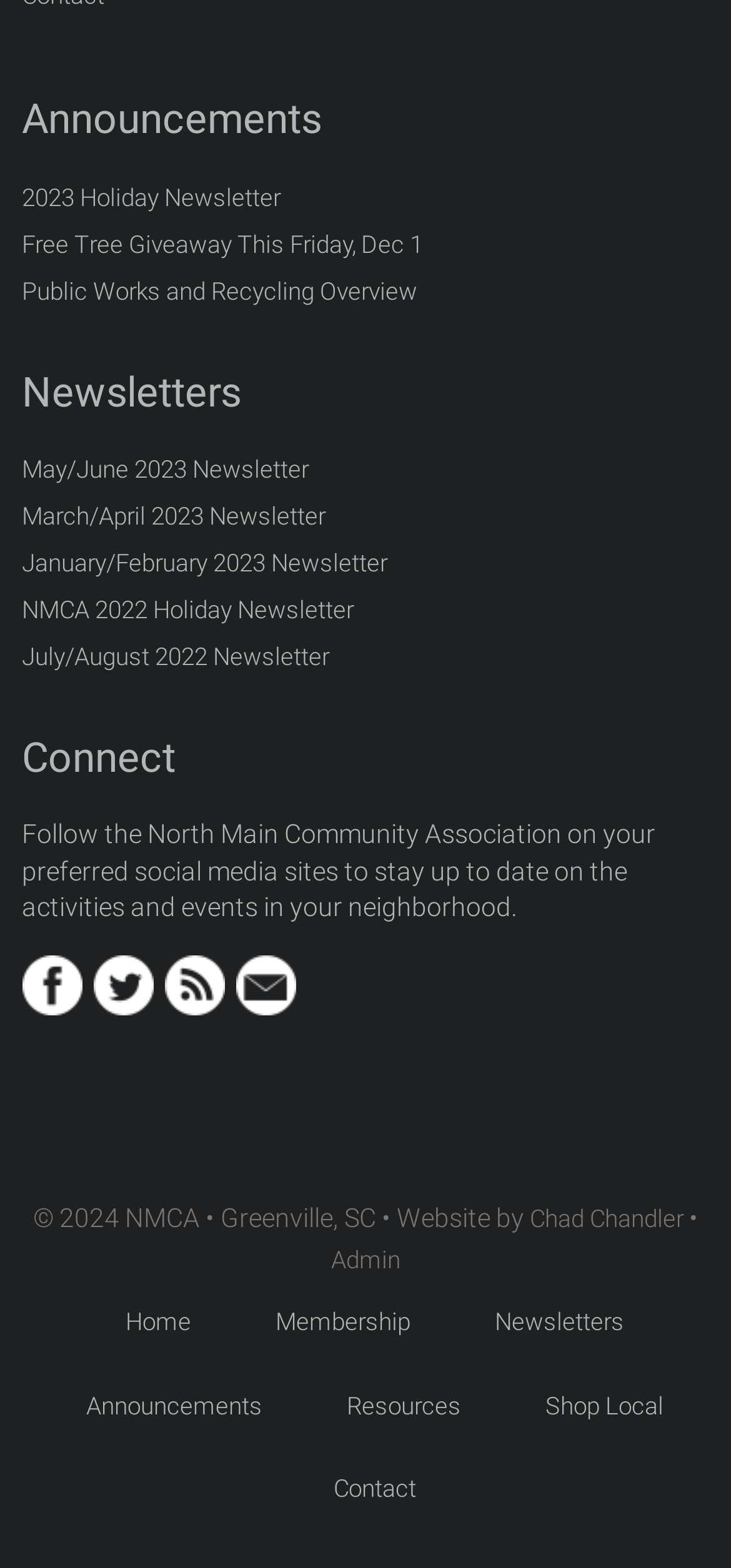Identify the coordinates of the bounding box for the element that must be clicked to accomplish the instruction: "Follow the North Main Community Association on Facebook".

[0.03, 0.613, 0.112, 0.631]